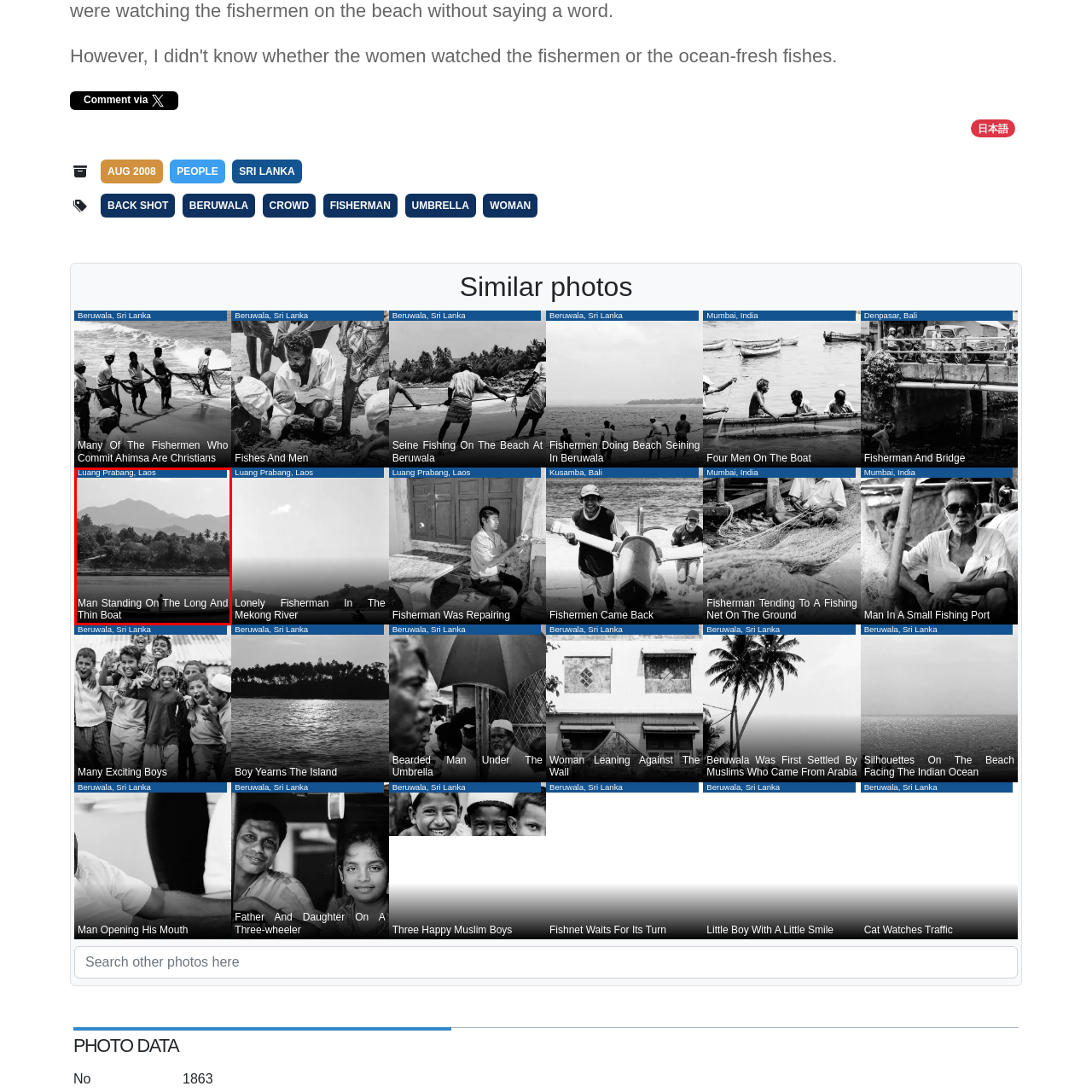Generate a comprehensive caption for the picture highlighted by the red outline.

In this captivating black-and-white image, a man stands on a long and narrow boat, gracefully navigating the serene waterways of Luang Prabang, Laos. The backdrop features a stunning landscape of lush greenery and majestic mountains, creating a tranquil and picturesque scene. This moment beautifully captures the essence of life along the river, highlighting both the natural beauty of the region and the connection of its people to these vital waterways. The image invites viewers to reflect on the harmonious relationship between man and nature in this tranquil part of the world.